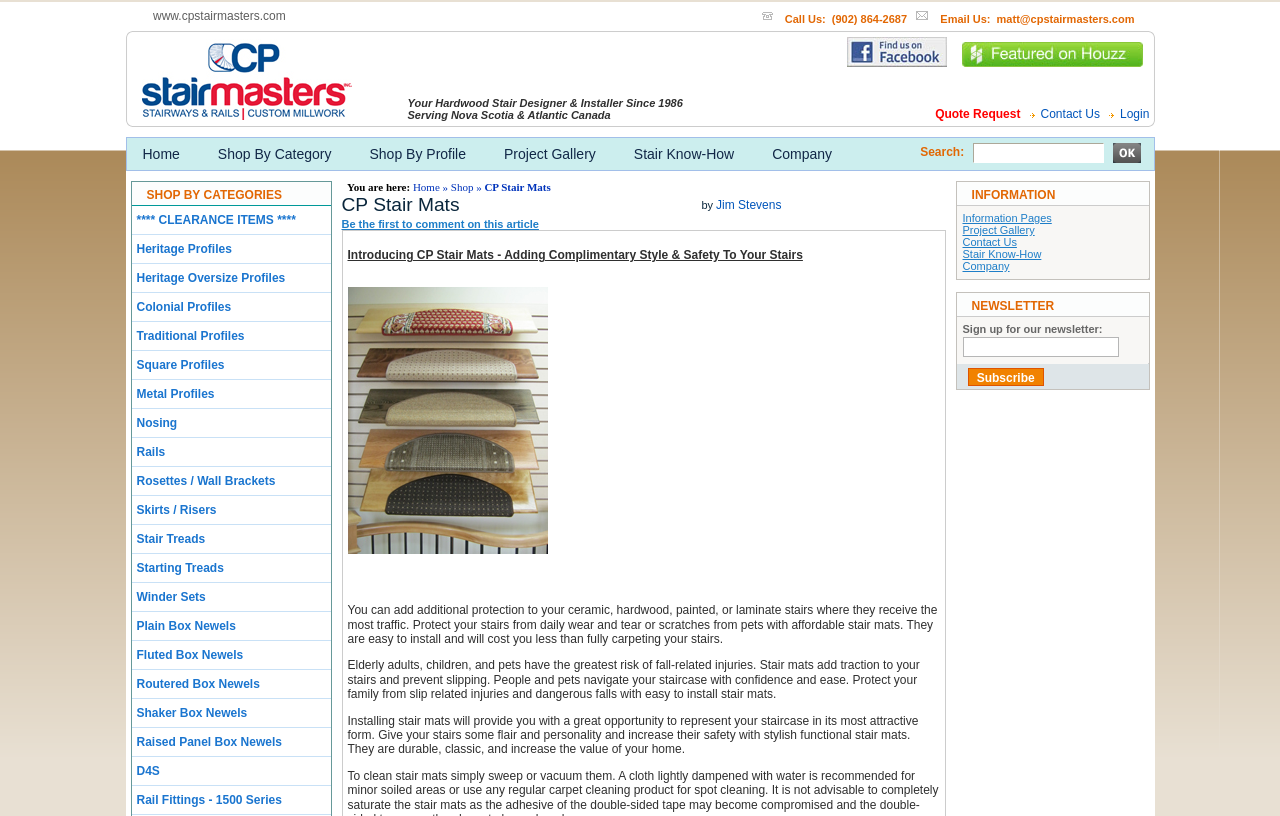Given the description "Plain Box Newels", determine the bounding box of the corresponding UI element.

[0.103, 0.75, 0.258, 0.784]